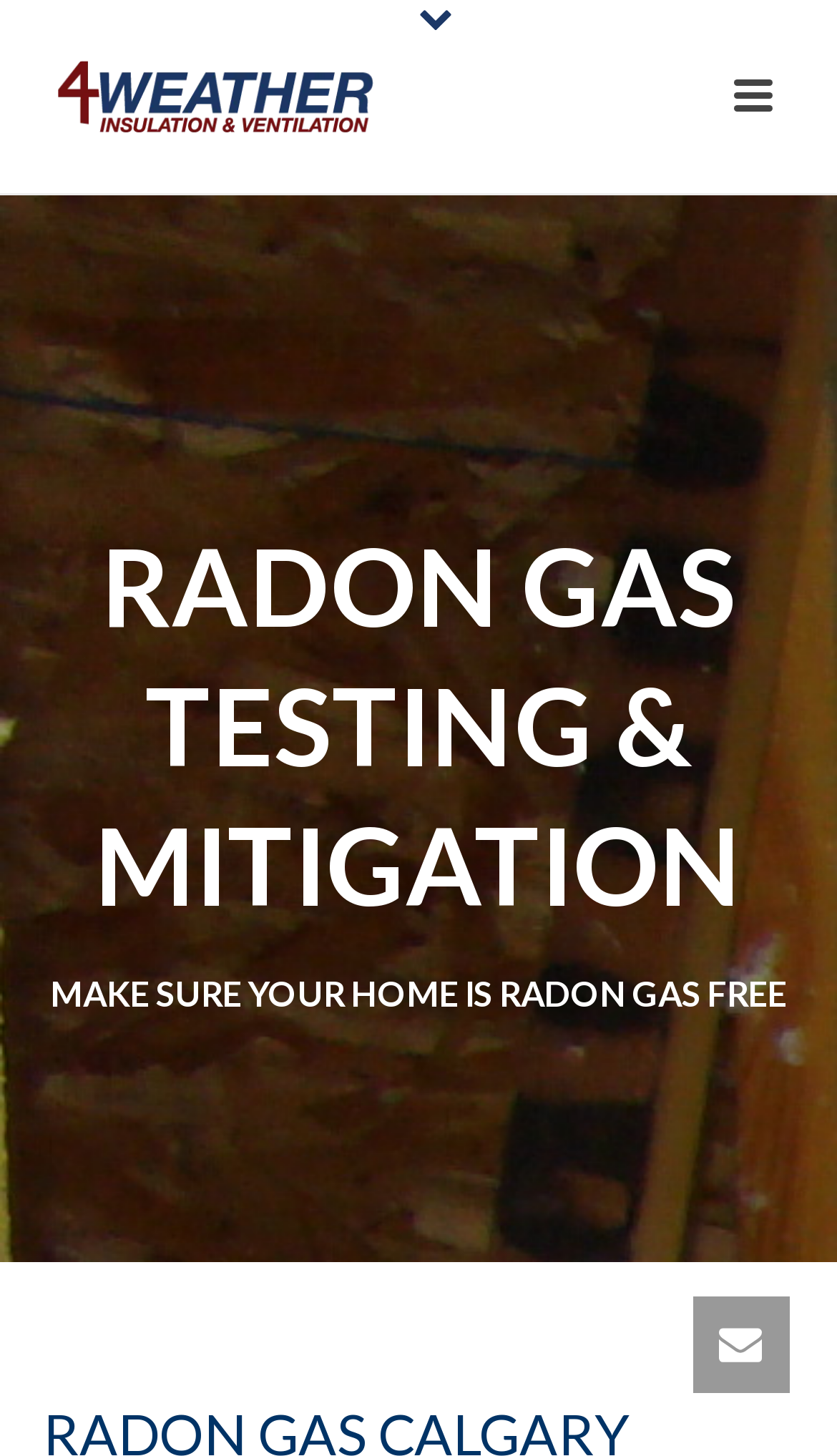Give a comprehensive overview of the webpage, including key elements.

The webpage is about 4 Weather, a company providing radon gas testing, mitigation, and abatement services in Calgary. At the top of the page, there are two images, one of which has a caption "Calgary's Ventilation, Insulation & Roofing Experts". 

Below the images, there are two headings. The first heading reads "RADON GAS TESTING & MITIGATION", and the second heading reads "MAKE SURE YOUR HOME IS RADON GAS FREE". 

At the bottom right corner of the page, there are two identical links, each accompanied by an image. The links are positioned side by side, with the images aligned to the right of the links.